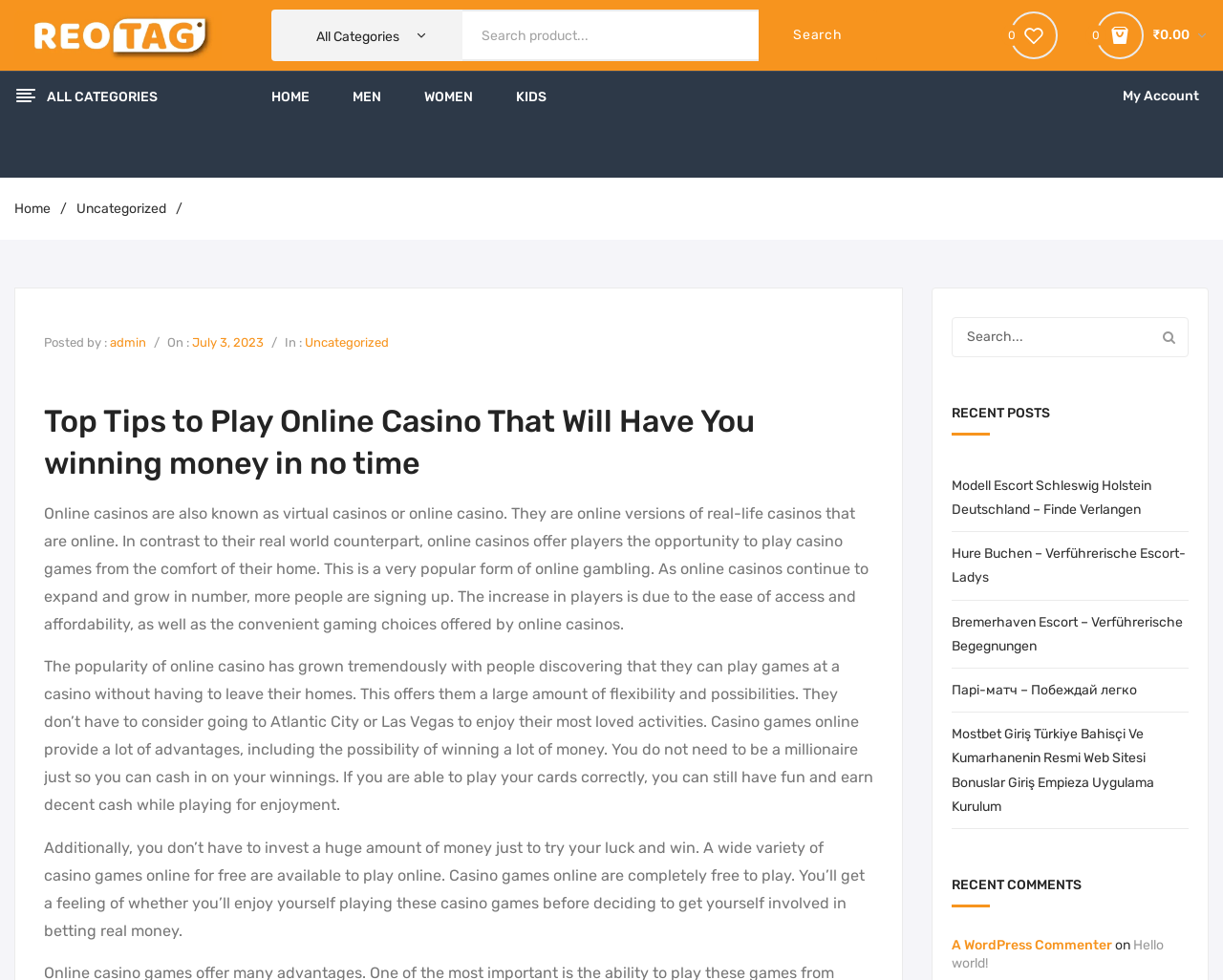What is the text of the search placeholder?
Using the image, elaborate on the answer with as much detail as possible.

The search placeholder text can be found in the textbox element with a bounding box of [0.378, 0.01, 0.62, 0.062]. It says 'Search product...'. This is where users can input their search queries.